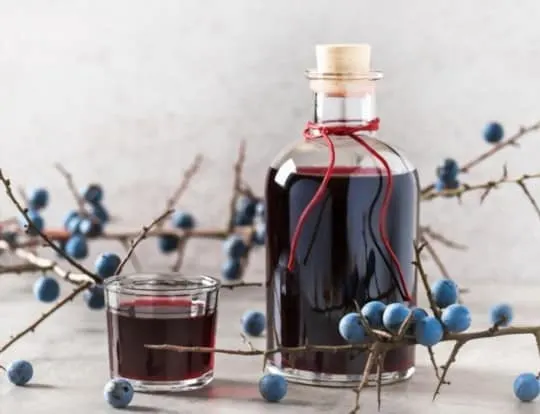Elaborate on the details you observe in the image.

The image beautifully captures a bottle of sloe gin, a traditional fruit-infused spirit known for its rich, berry flavor. In the foreground, a clear glass shot holds a small amount of the deep red liquid, showcasing its vibrant hue. The bottle, elegantly designed with a cork stopper and adorned with a red string, is placed amidst branches adorned with fresh, dark blue sloe berries. The subtle, muted background enhances the focus on this delightful beverage, symbolizing warmth and richness, perfect for the cozy winters. This visual representation aligns perfectly with the article's exploration of sloe gin and its tasting notes.